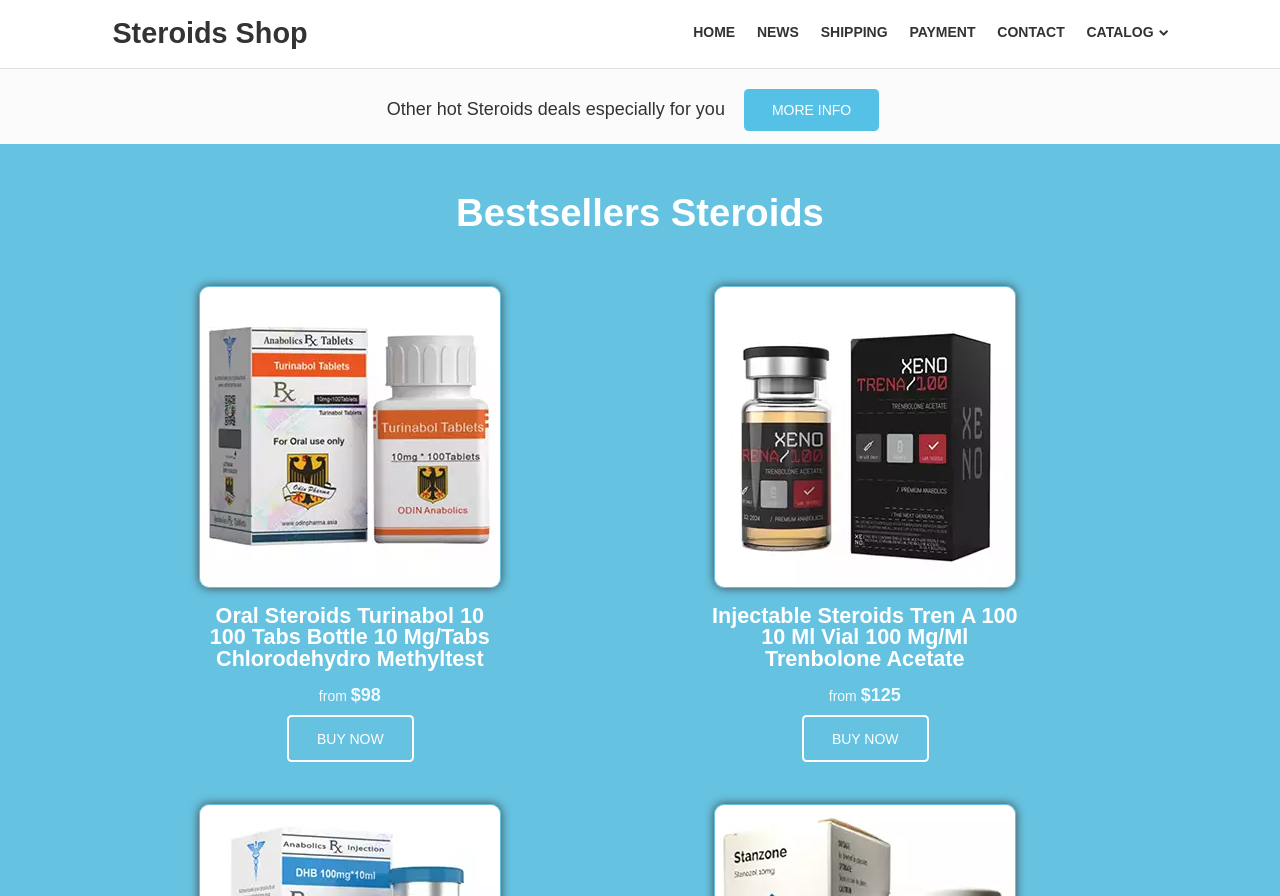Locate the bounding box coordinates of the clickable area to execute the instruction: "View news". Provide the coordinates as four float numbers between 0 and 1, represented as [left, top, right, bottom].

[0.591, 0.027, 0.624, 0.045]